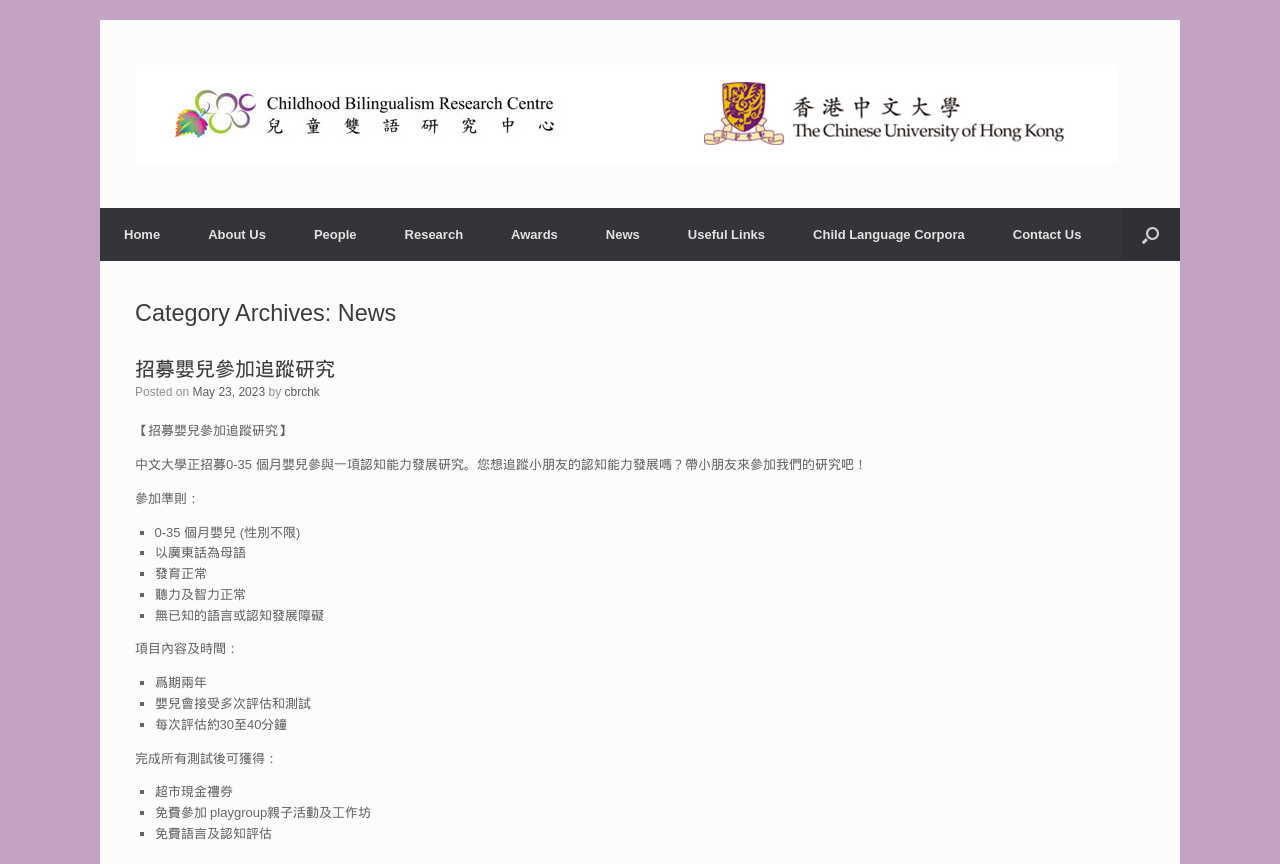Locate the bounding box coordinates of the element that needs to be clicked to carry out the instruction: "Open the search". The coordinates should be given as four float numbers ranging from 0 to 1, i.e., [left, top, right, bottom].

[0.876, 0.241, 0.922, 0.302]